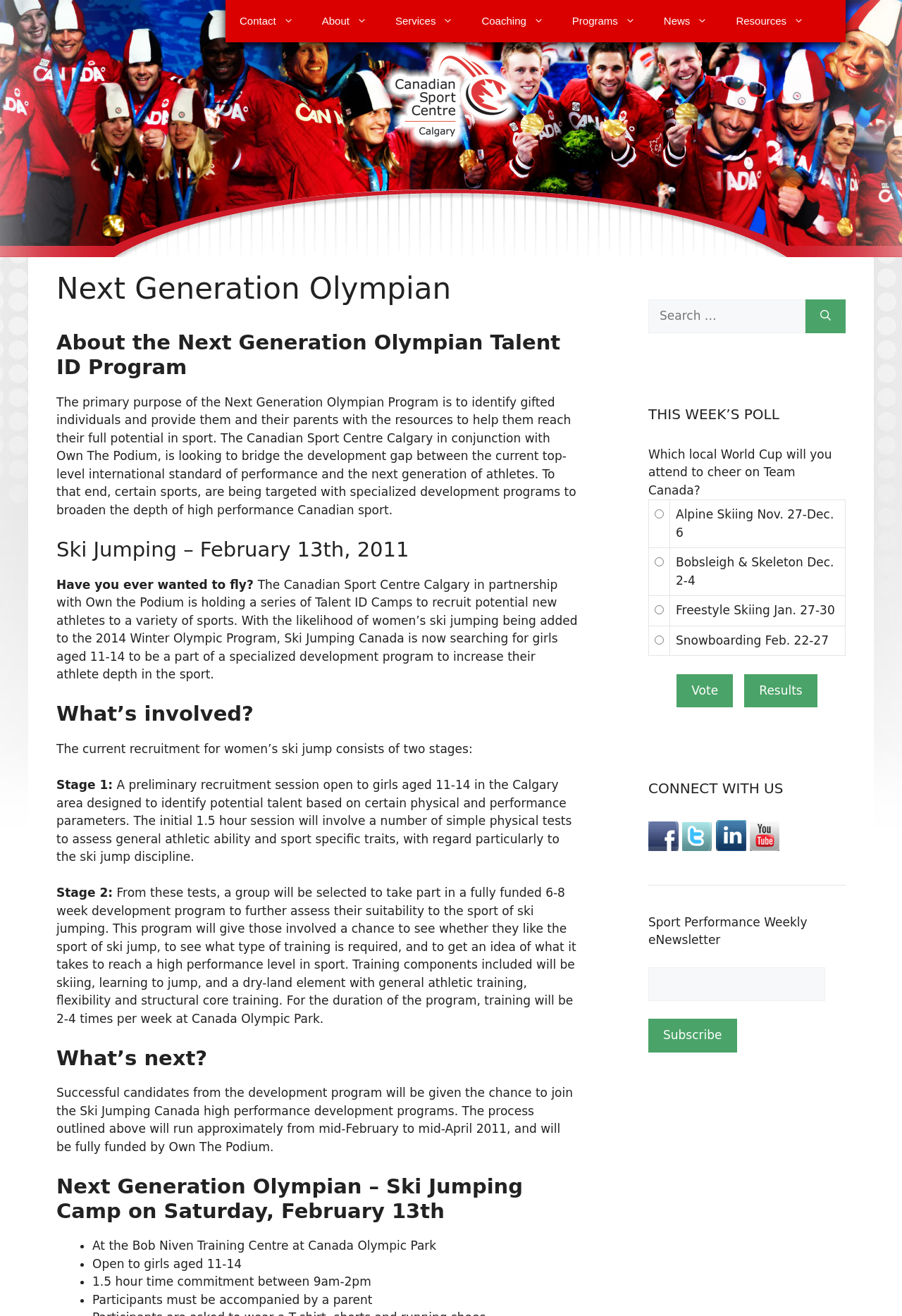Please identify the bounding box coordinates of the element that needs to be clicked to execute the following command: "Vote in the poll". Provide the bounding box using four float numbers between 0 and 1, formatted as [left, top, right, bottom].

[0.75, 0.512, 0.813, 0.537]